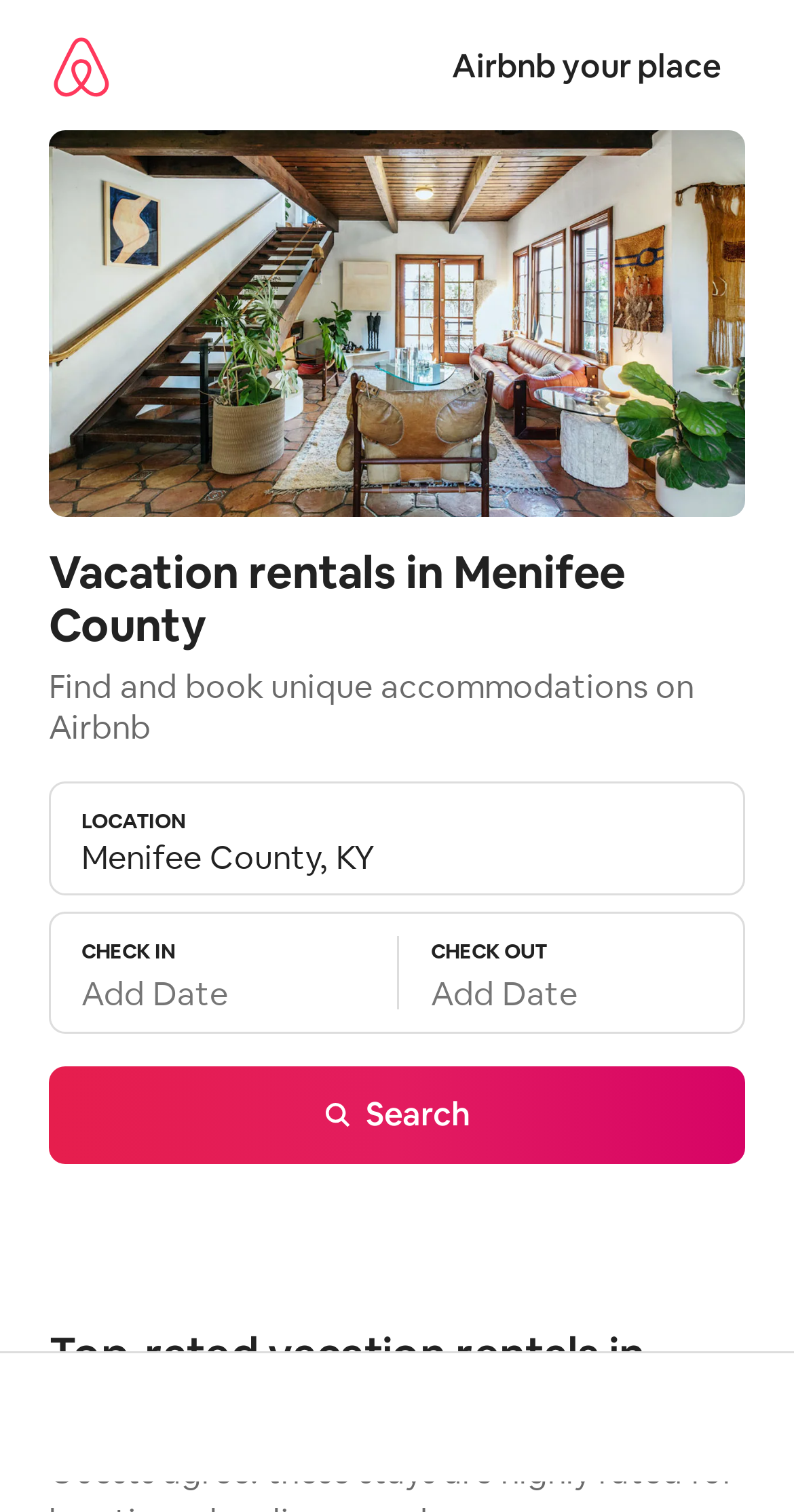Given the description of a UI element: "Search", identify the bounding box coordinates of the matching element in the webpage screenshot.

[0.062, 0.705, 0.938, 0.77]